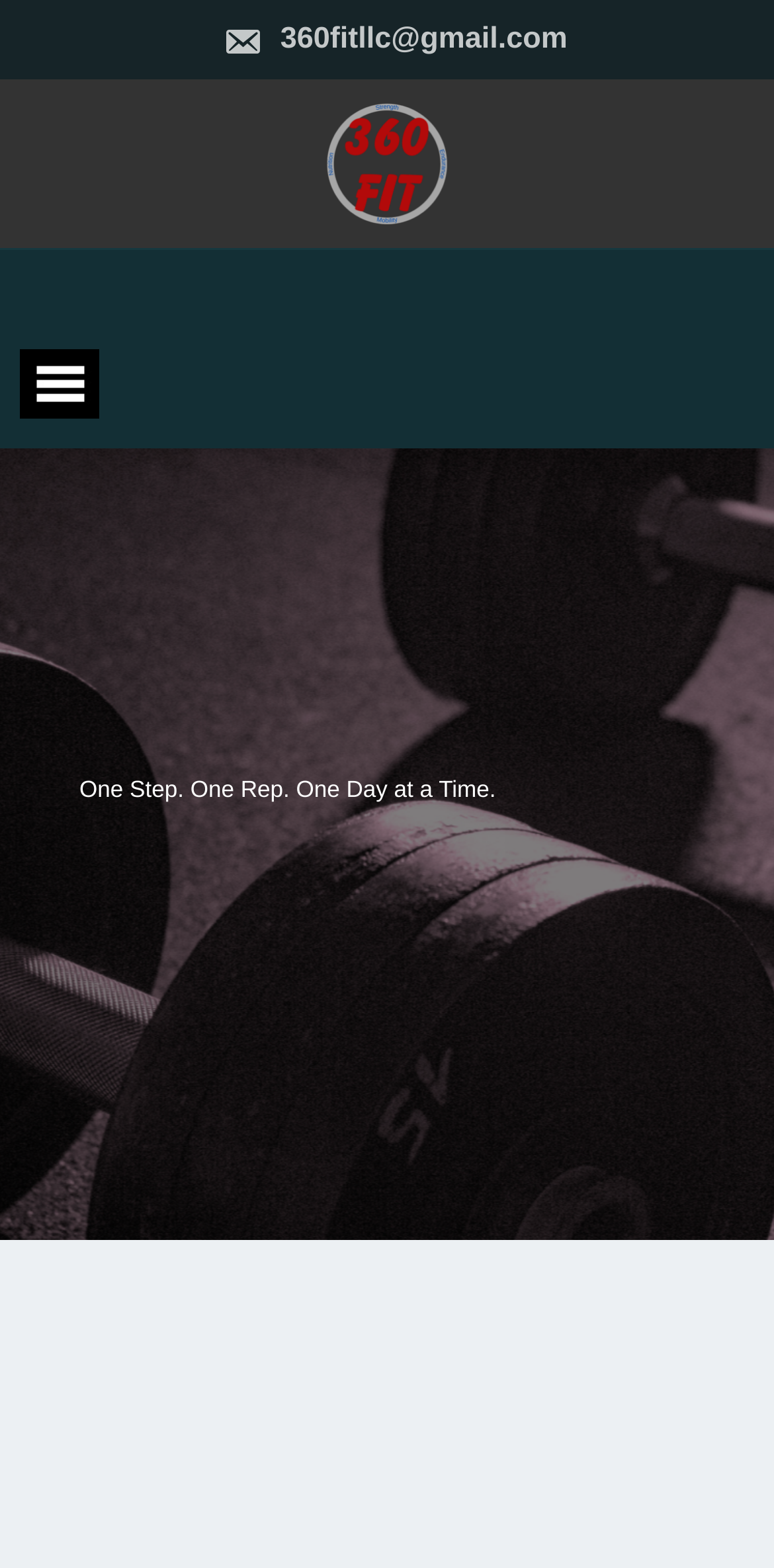Who is the author of the post?
Give a detailed response to the question by analyzing the screenshot.

I found the author's name by looking at the link element with the text 'Julia' which is located below the StaticText element with the text 'One Step. One Rep. One Day at a Time.'.